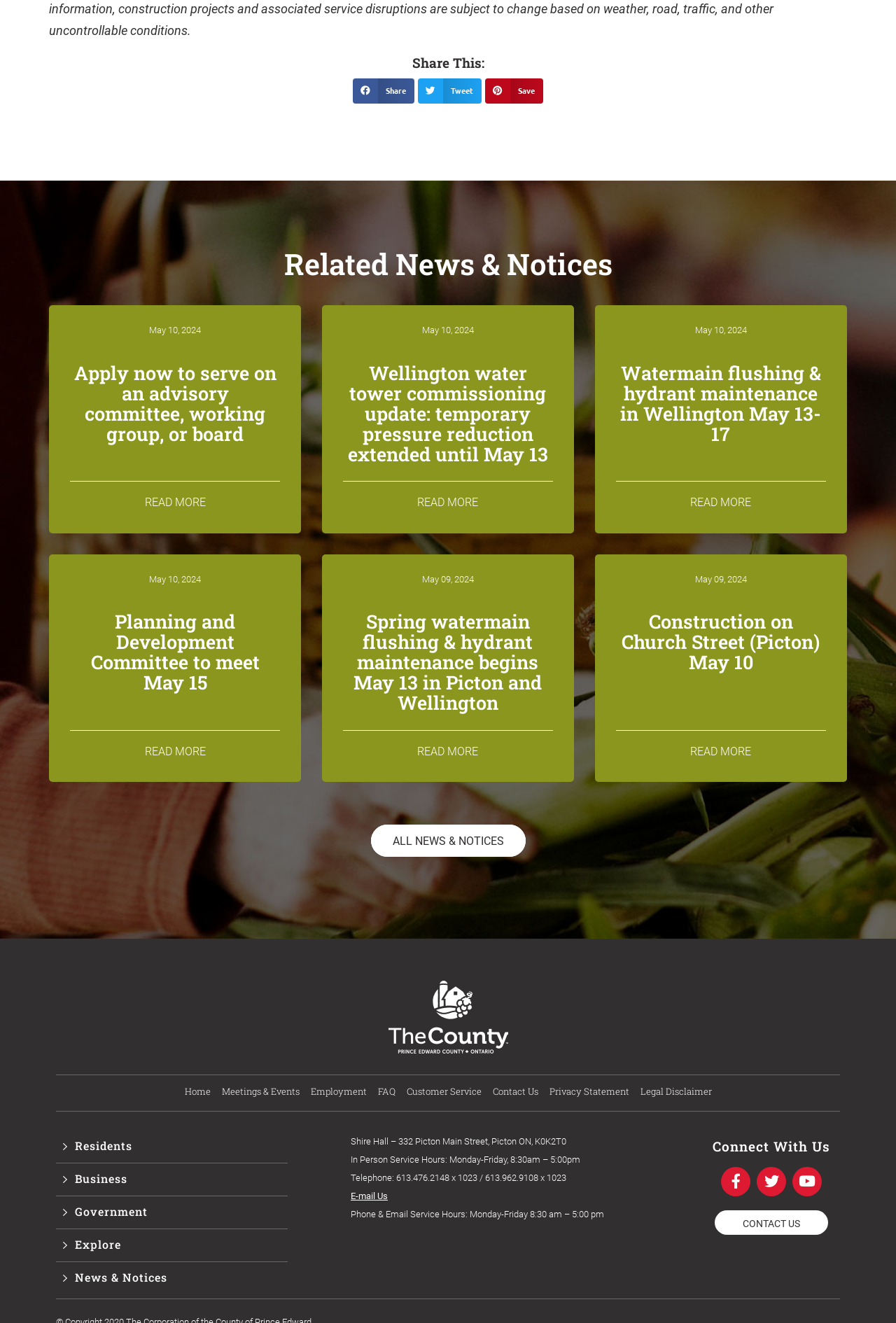Identify the bounding box for the element characterized by the following description: "Read More".

[0.771, 0.563, 0.839, 0.573]